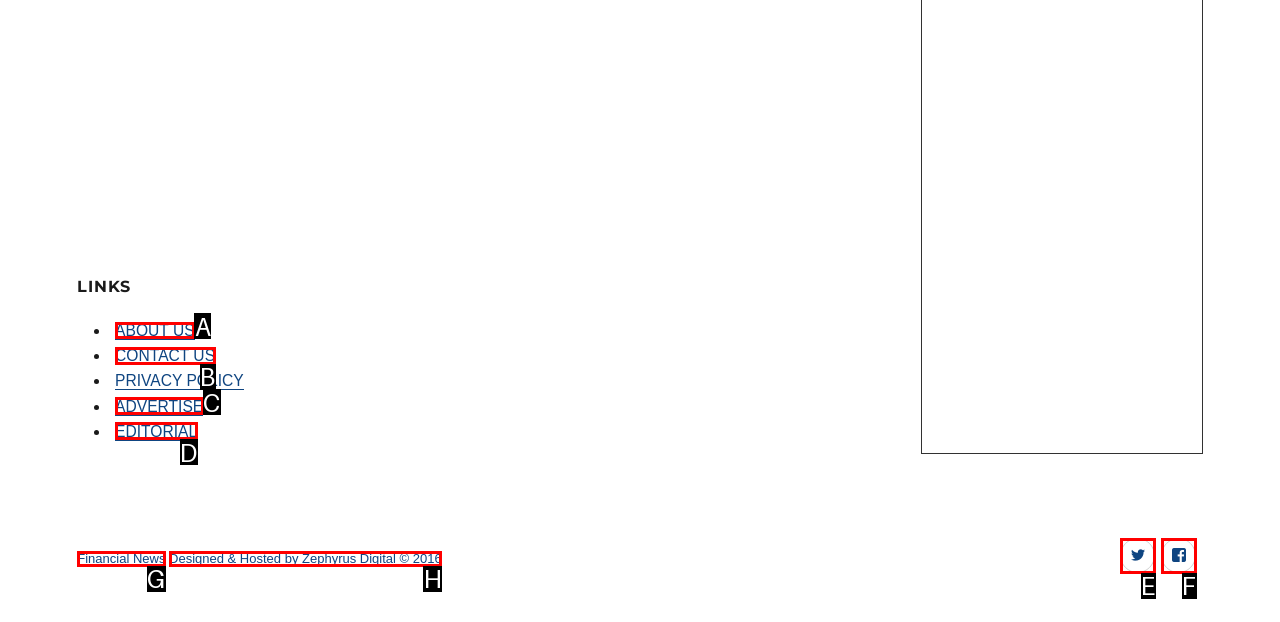Which HTML element should be clicked to perform the following task: Click on ABOUT US
Reply with the letter of the appropriate option.

A